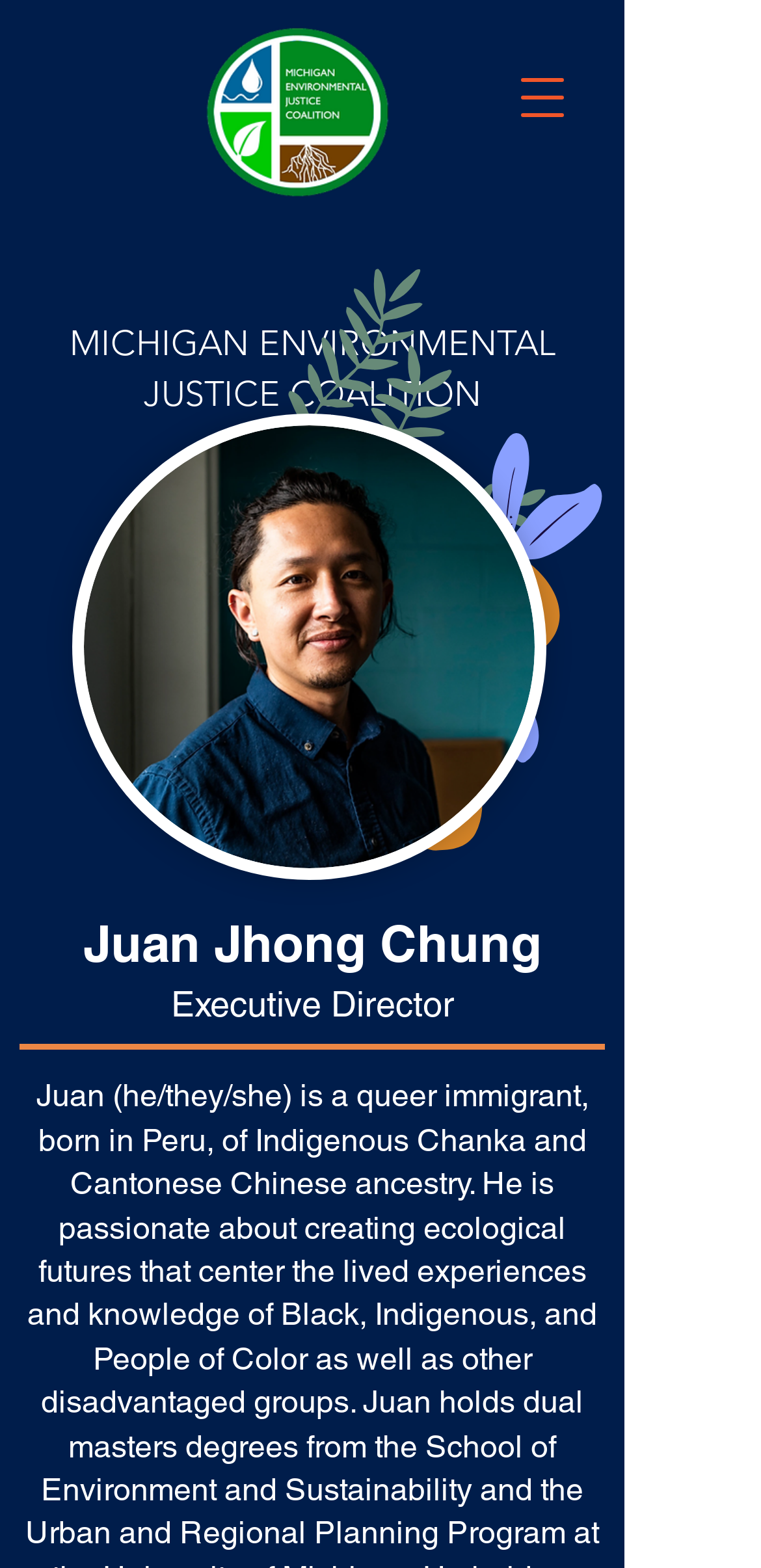Identify the main title of the webpage and generate its text content.

Juan Jhong Chung